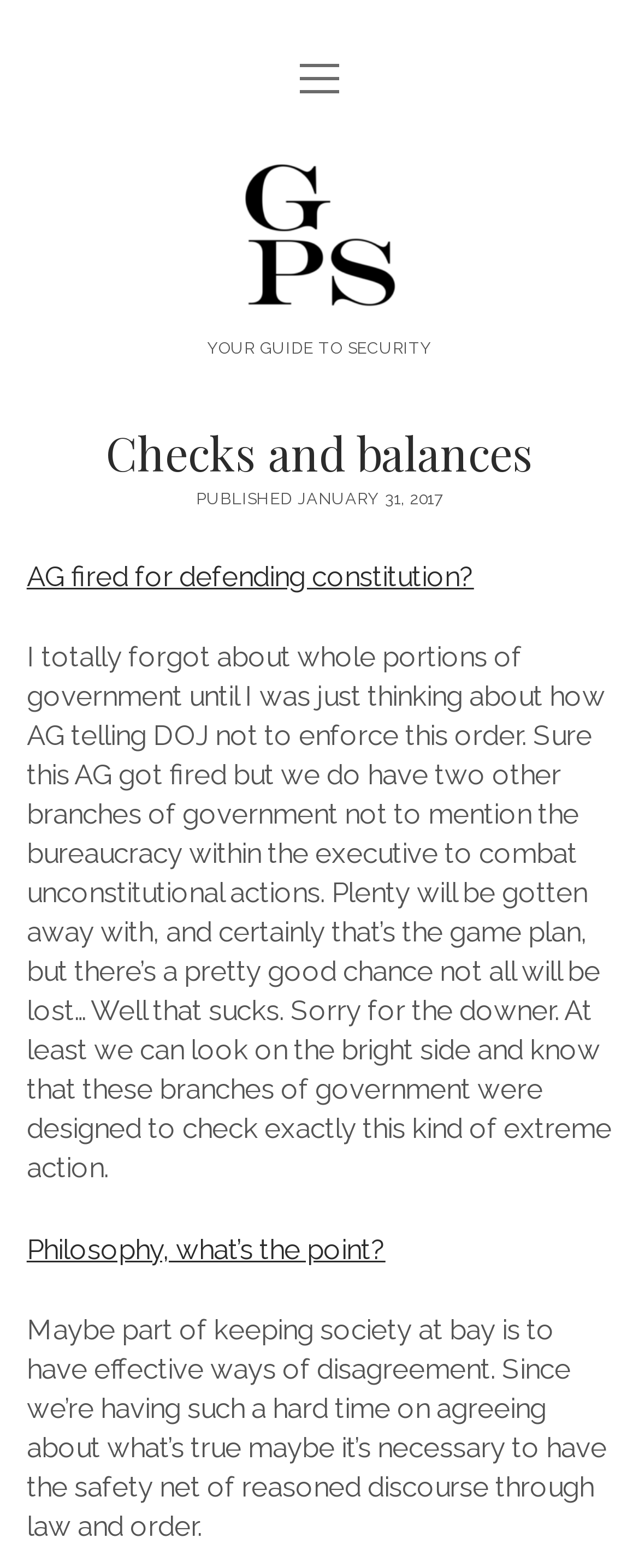Identify and provide the main heading of the webpage.

Checks and balances